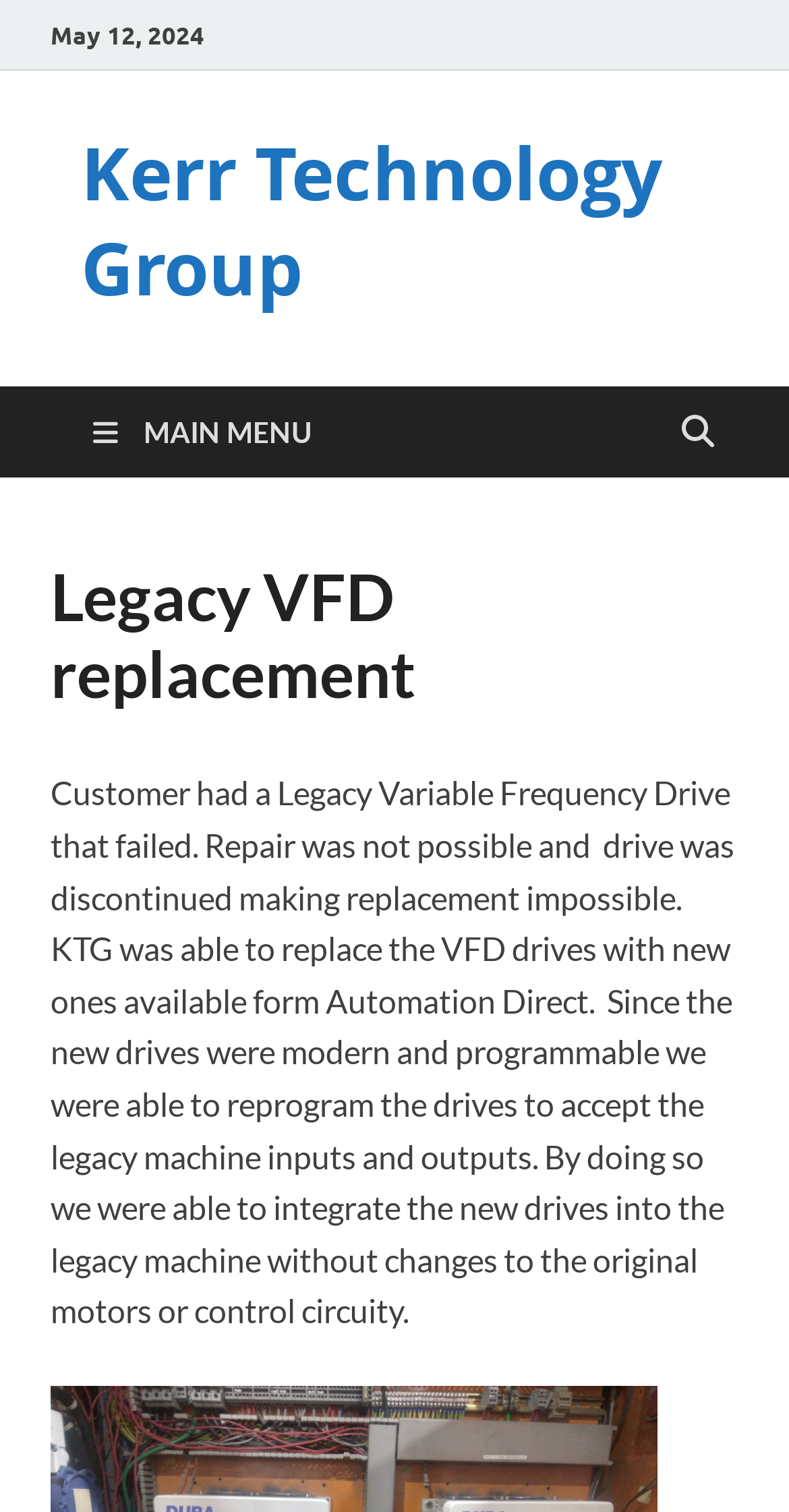Show the bounding box coordinates for the HTML element described as: "Main Menu".

[0.077, 0.255, 0.436, 0.315]